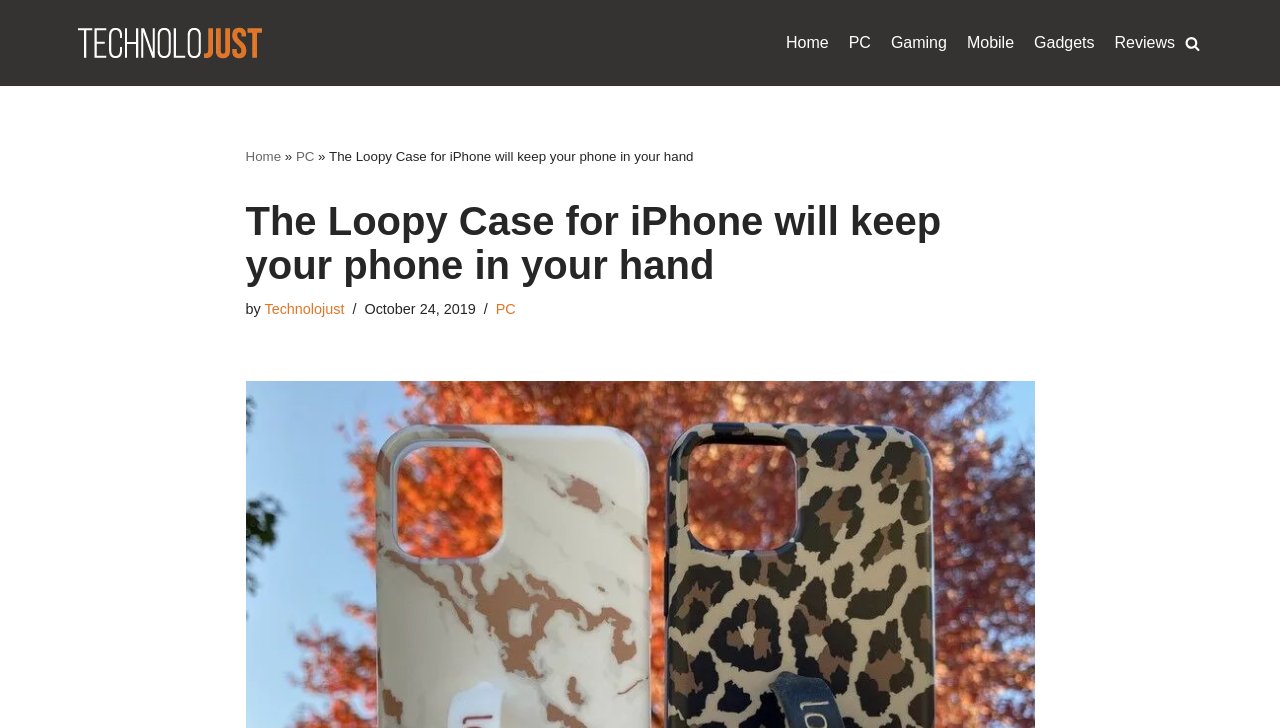Determine the coordinates of the bounding box that should be clicked to complete the instruction: "Go to the Home page". The coordinates should be represented by four float numbers between 0 and 1: [left, top, right, bottom].

[0.614, 0.041, 0.647, 0.077]